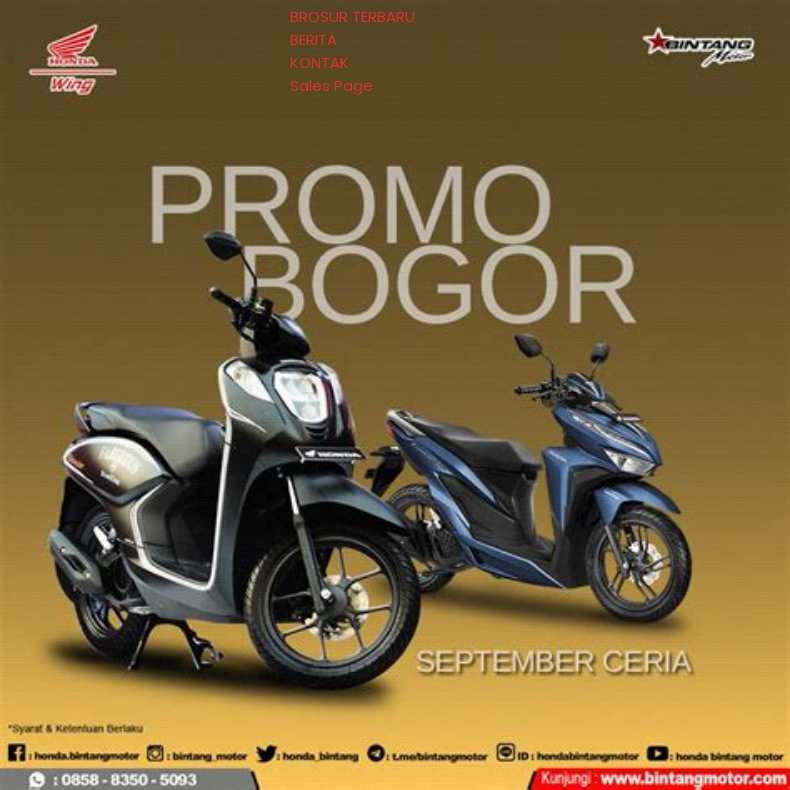Explain in detail what you see in the image.

The image features two stylish Honda scooters prominently displayed against a gold background. The text "PROMO BOGOR" is boldly featured in white, indicating a promotional offering in Bogor, while "SEPTEMBER CERIA" suggests a cheerful September. The left scooter is predominantly black with sleek lines, while the right scooter showcases a modern blue design. Below the scooters, additional information encourages viewers to visit the dealer for more details, and social media links and contact information are provided, enhancing engagement. This promotional image is aimed at attracting customers to explore their Honda options and take advantage of current deals.